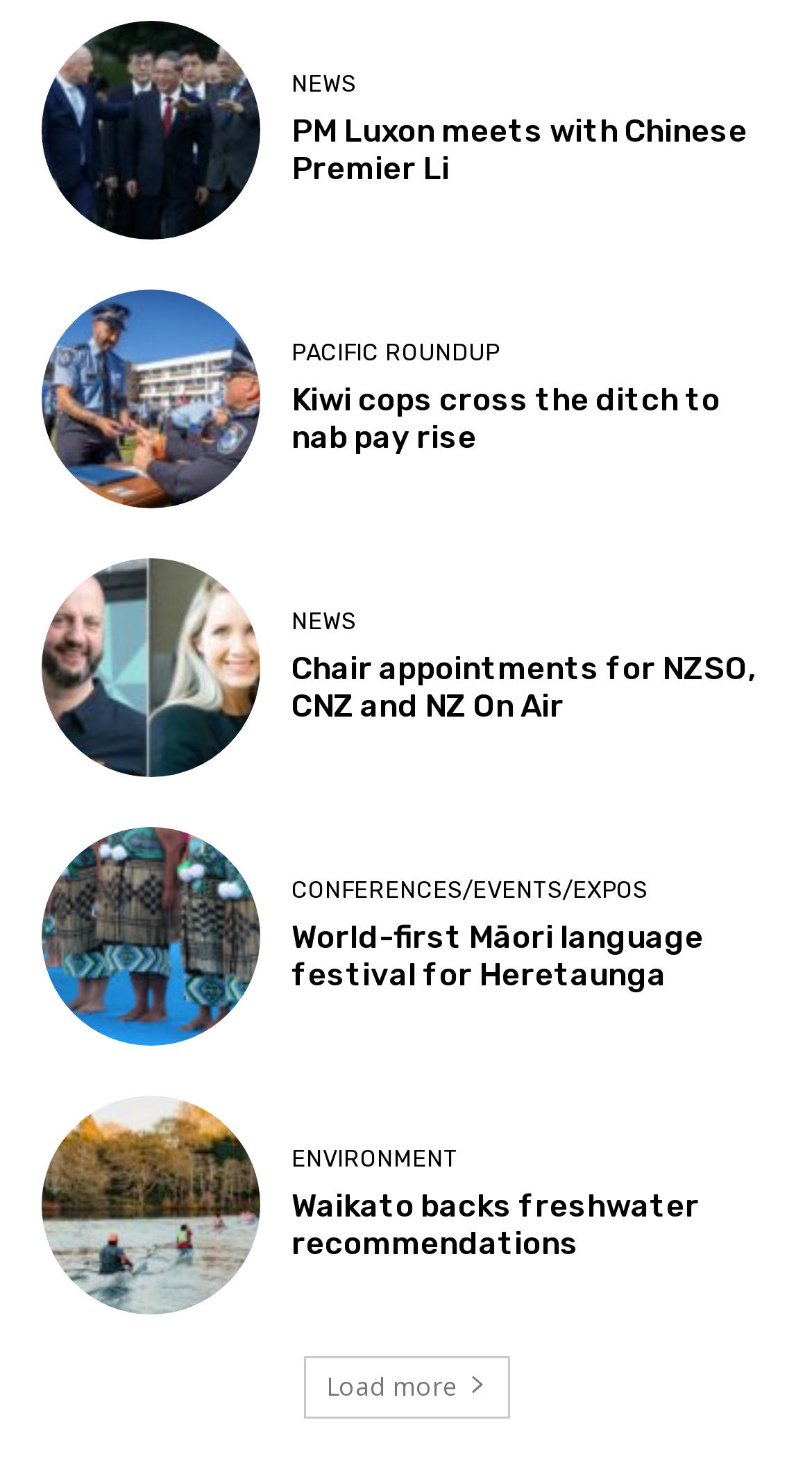How many news articles are on this page?
Answer the question with a thorough and detailed explanation.

I counted the number of heading elements on the page, which represent individual news articles. There are 6 heading elements, each with a corresponding link and text description.